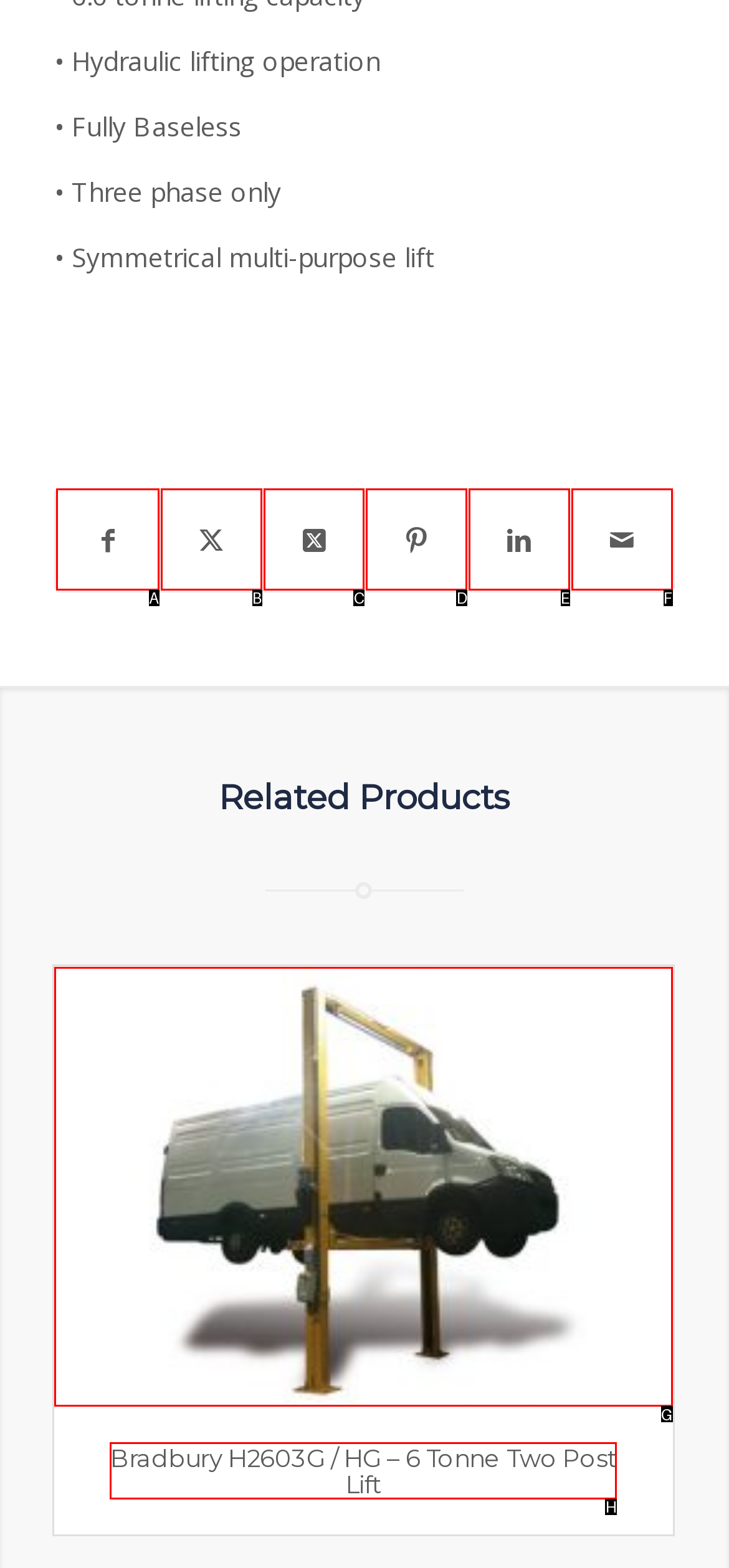Determine the letter of the UI element I should click on to complete the task: View Bradbury H2603G / HG – 6 Tonne Two Post Lift from the provided choices in the screenshot.

H